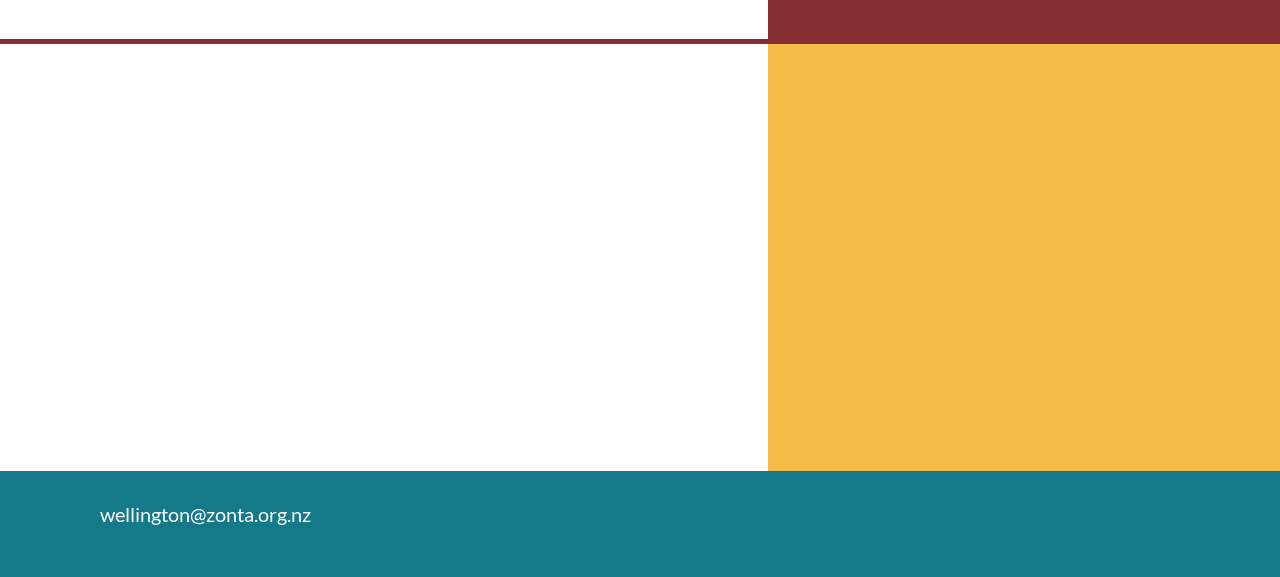Please determine the bounding box coordinates for the UI element described here. Use the format (top-left x, top-left y, bottom-right x, bottom-right y) with values bounded between 0 and 1: aria-label="Instagram"

[0.359, 0.87, 0.383, 0.922]